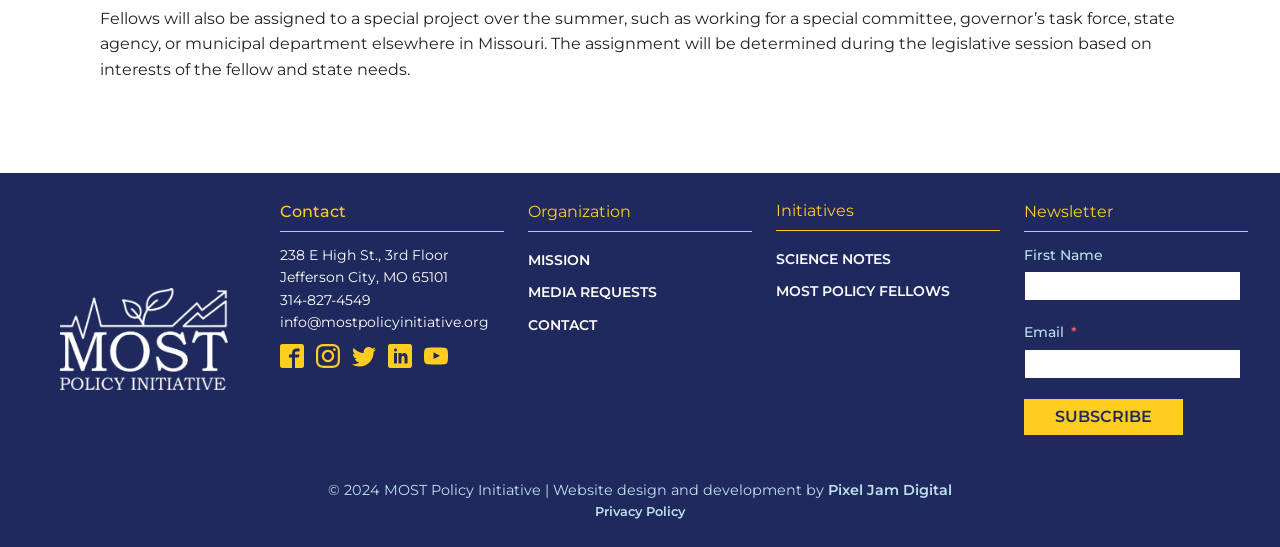Could you highlight the region that needs to be clicked to execute the instruction: "Click the Vampire Facelift link"?

None